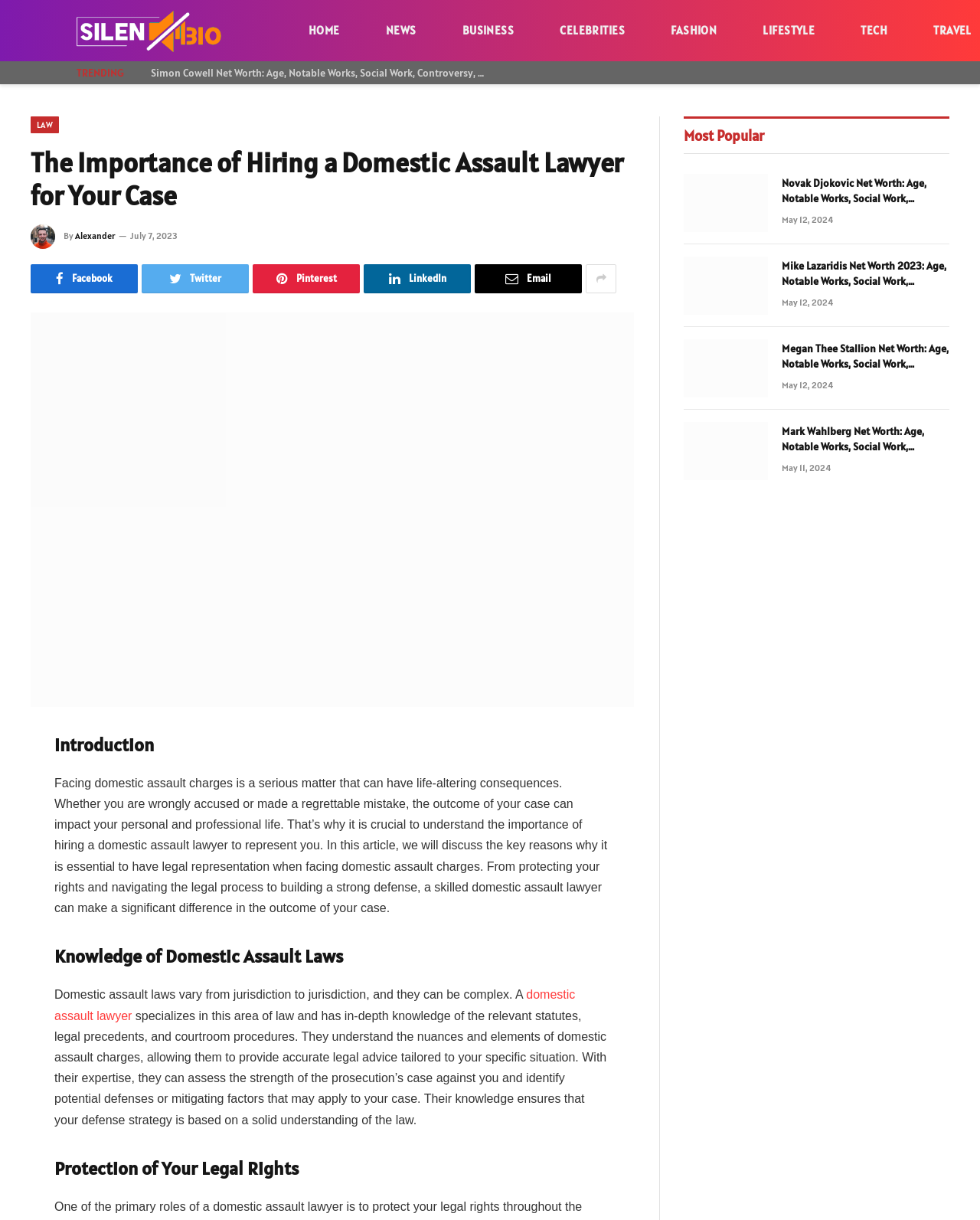What social media platforms are available for sharing?
Using the visual information from the image, give a one-word or short-phrase answer.

Facebook, Twitter, Pinterest, LinkedIn, Email